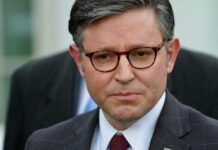What is the man wearing?
Please provide a comprehensive answer based on the visual information in the image.

The man's attire can be identified as a formal suit, which is typically worn in professional settings, suggesting that the man is in a formal environment.